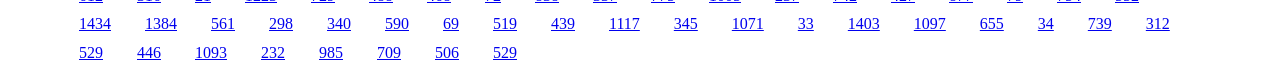What is the horizontal position of the link '439' relative to the link '529'?
Using the image as a reference, deliver a detailed and thorough answer to the question.

By comparing the x1 and x2 coordinates of the two links, I found that the x1 value of '439' is 0.43, which is smaller than the x1 value of '529' (0.385). This indicates that '439' is to the left of '529' horizontally.